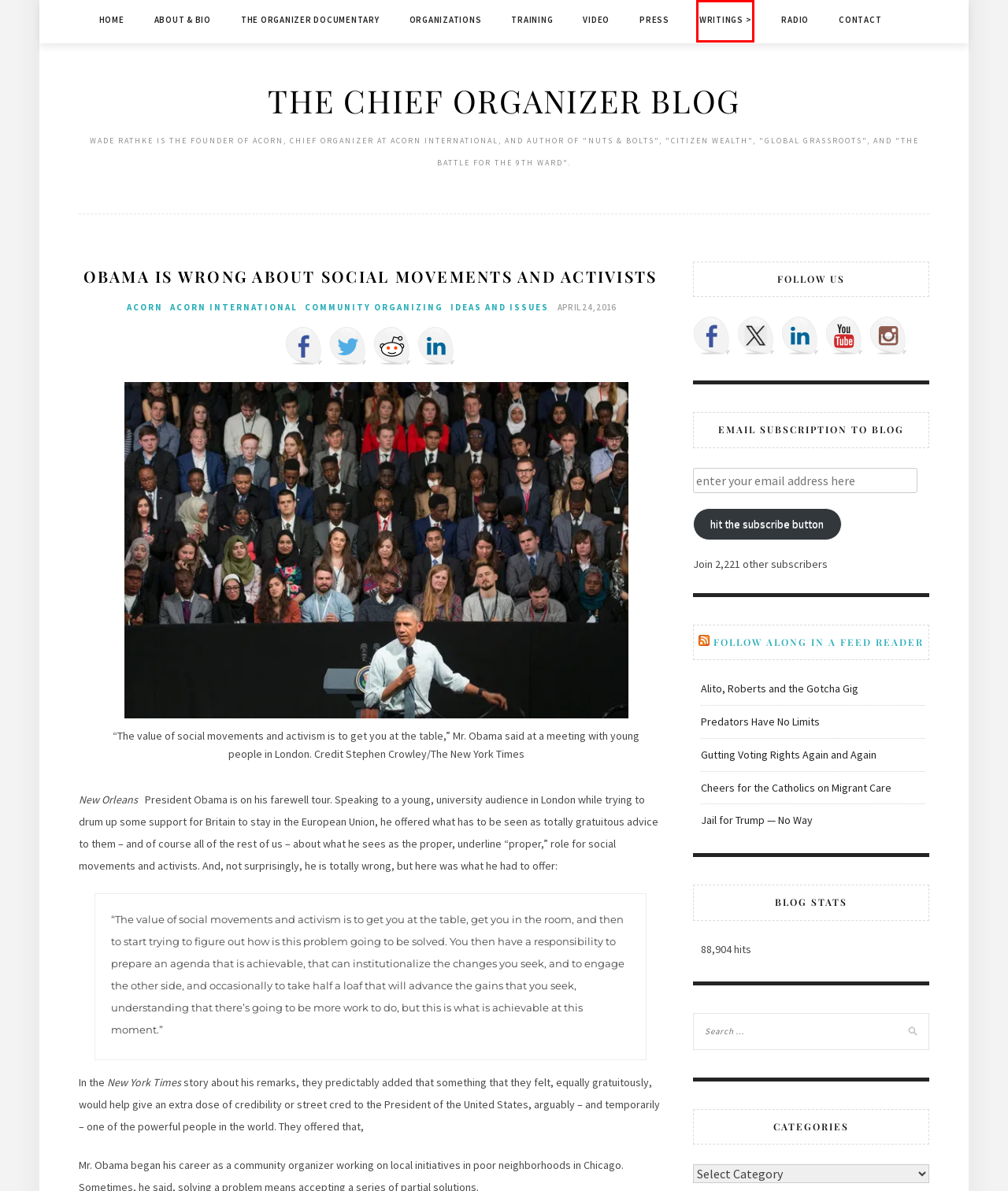You are provided with a screenshot of a webpage highlighting a UI element with a red bounding box. Choose the most suitable webpage description that matches the new page after clicking the element in the bounding box. Here are the candidates:
A. The Organizer Documentary – The Chief Organizer Blog
B. Gutting Voting Rights Again and Again – The Chief Organizer Blog
C. Community Organizing – The Chief Organizer Blog
D. Press – The Chief Organizer Blog
E. Organizations – The Chief Organizer Blog
F. ACORN – The Chief Organizer Blog
G. Writings – The Chief Organizer Blog
H. Radio – The Chief Organizer Blog

G